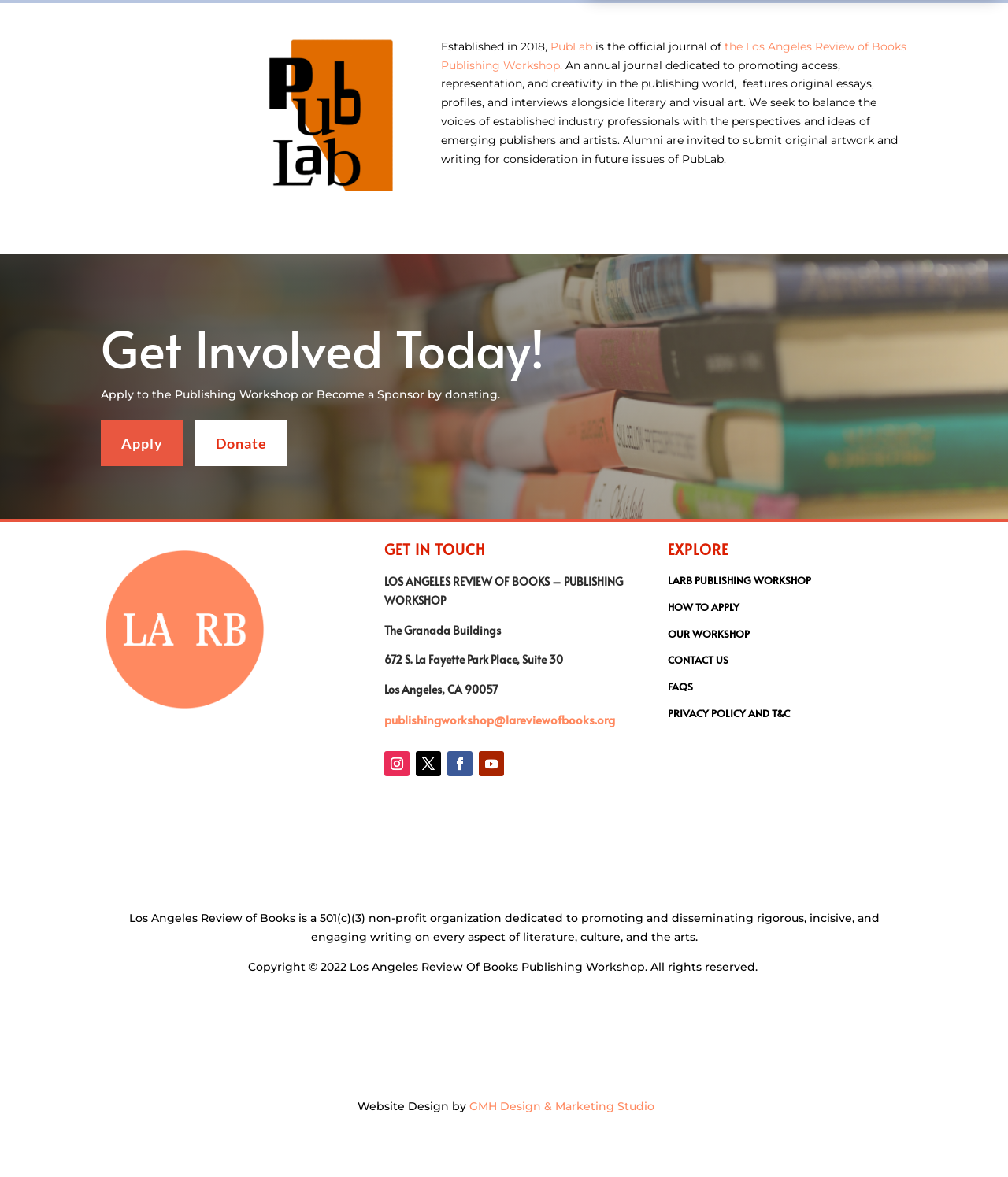Please give the bounding box coordinates of the area that should be clicked to fulfill the following instruction: "View the FAQ page". The coordinates should be in the format of four float numbers from 0 to 1, i.e., [left, top, right, bottom].

[0.663, 0.577, 0.688, 0.589]